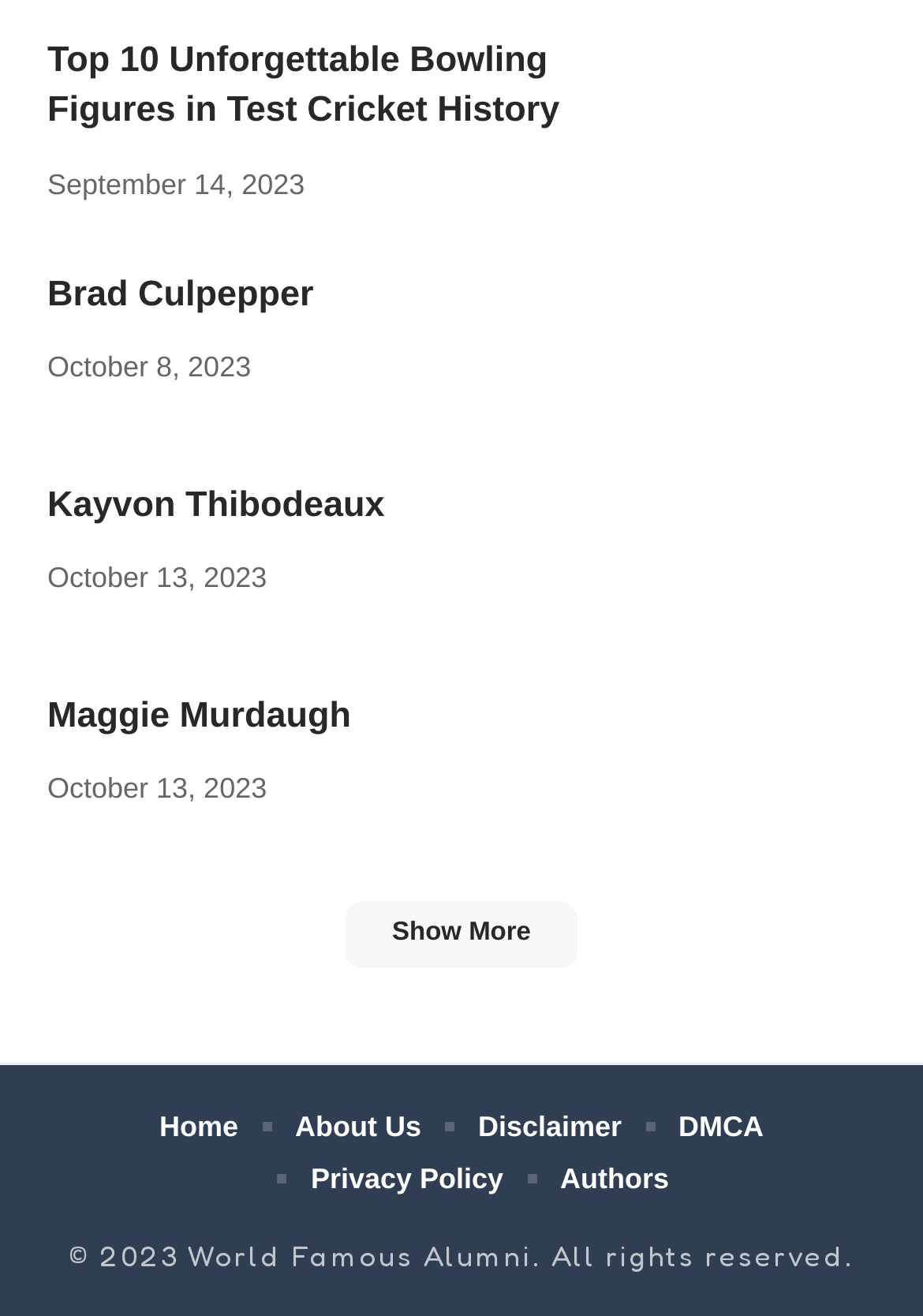Please answer the following question using a single word or phrase: How many links are there on the webpage?

14